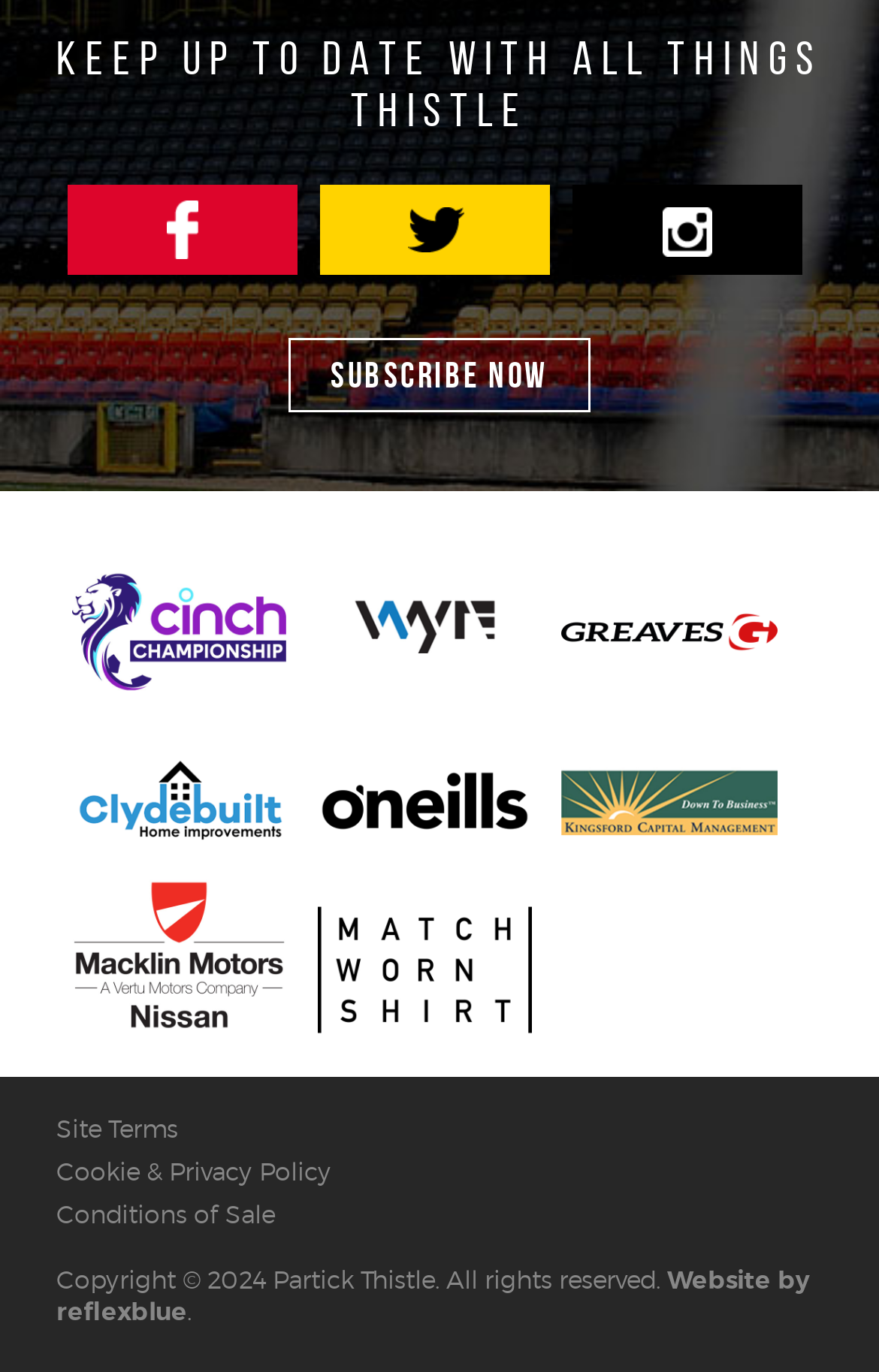Review the image closely and give a comprehensive answer to the question: What is the name of the football club?

I found the name of the football club by looking at the repeated links and images throughout the webpage, which all have the text 'Partick Thistle FC' in common. This suggests that the webpage is related to this football club.